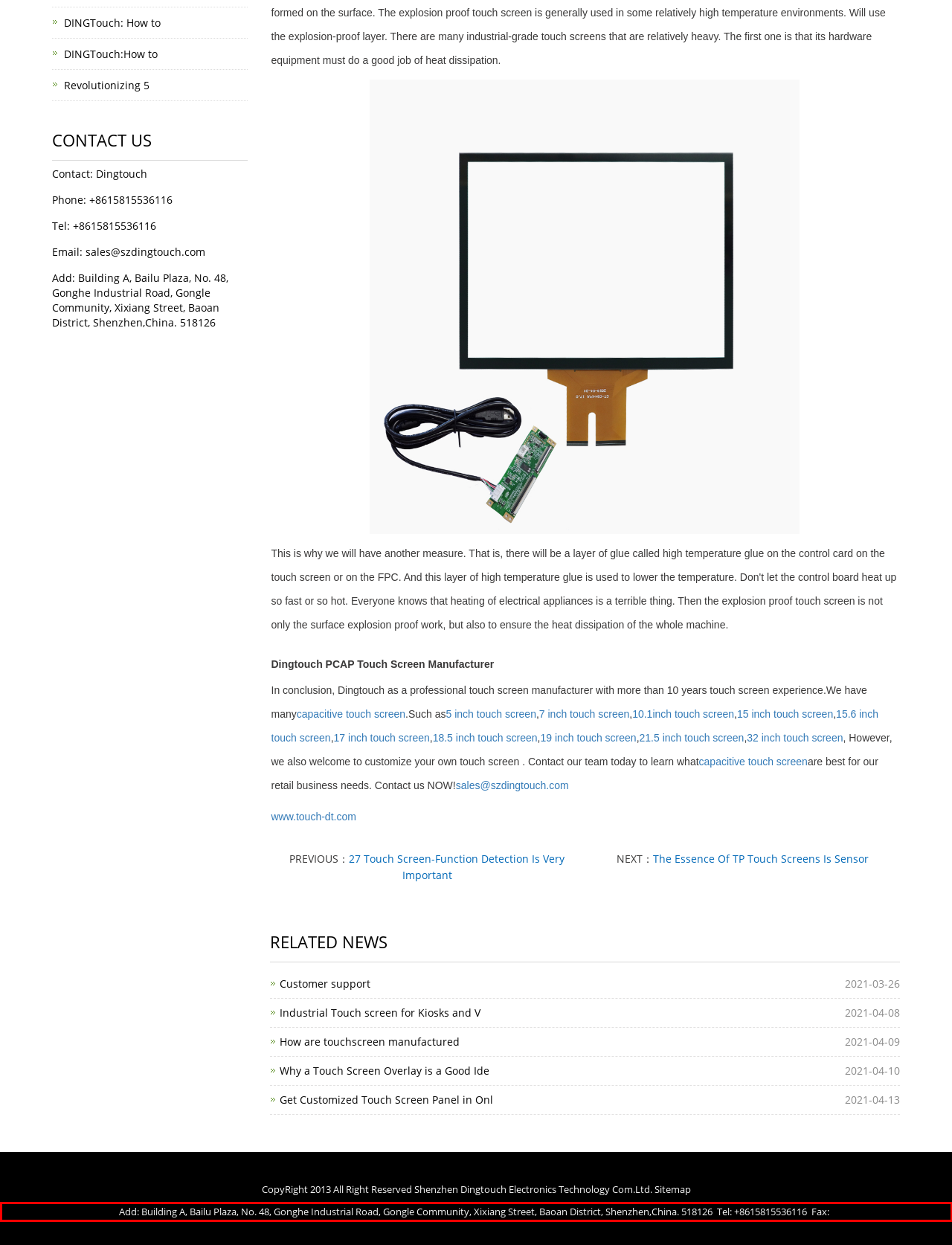Please examine the screenshot of the webpage and read the text present within the red rectangle bounding box.

Add: Building A, Bailu Plaza, No. 48, Gonghe Industrial Road, Gongle Community, Xixiang Street, Baoan District, Shenzhen,China. 518126 Tel: +8615815536116 Fax: